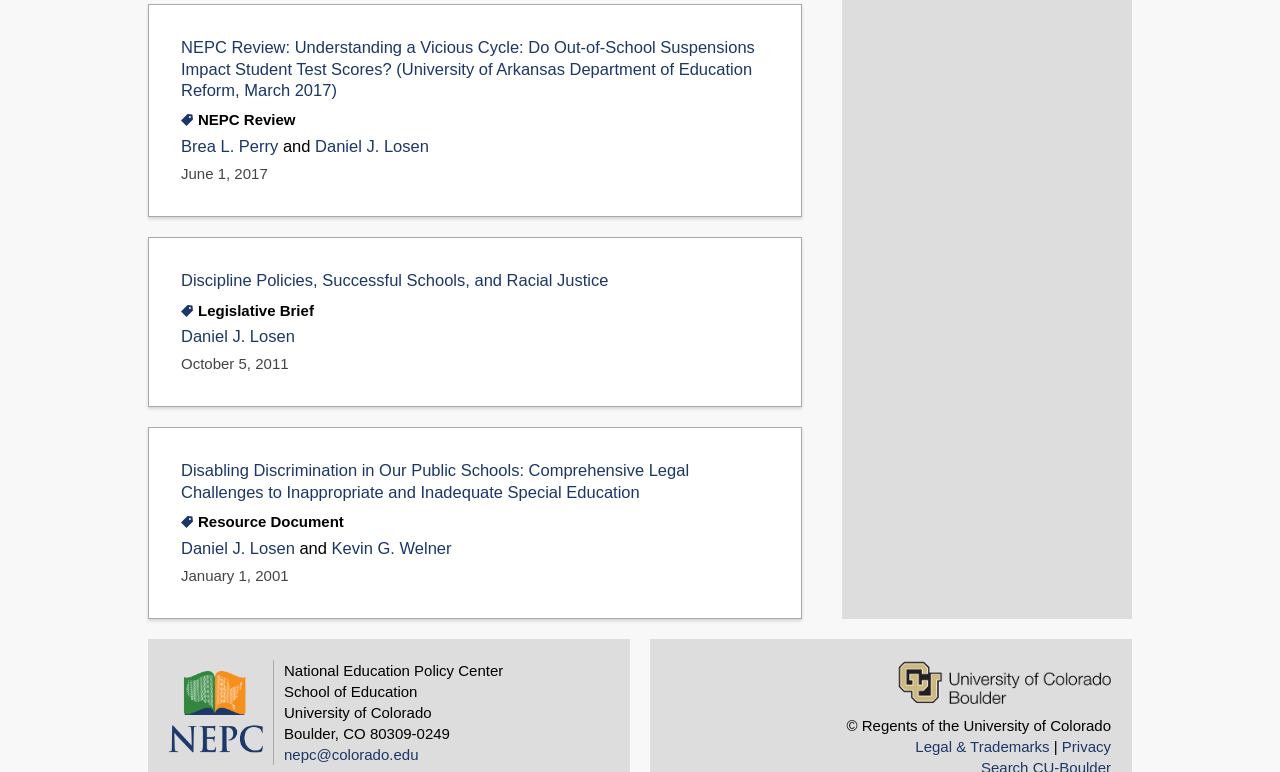Identify the bounding box for the UI element described as: "Daniel J. Losen". The coordinates should be four float numbers between 0 and 1, i.e., [left, top, right, bottom].

[0.246, 0.178, 0.335, 0.202]